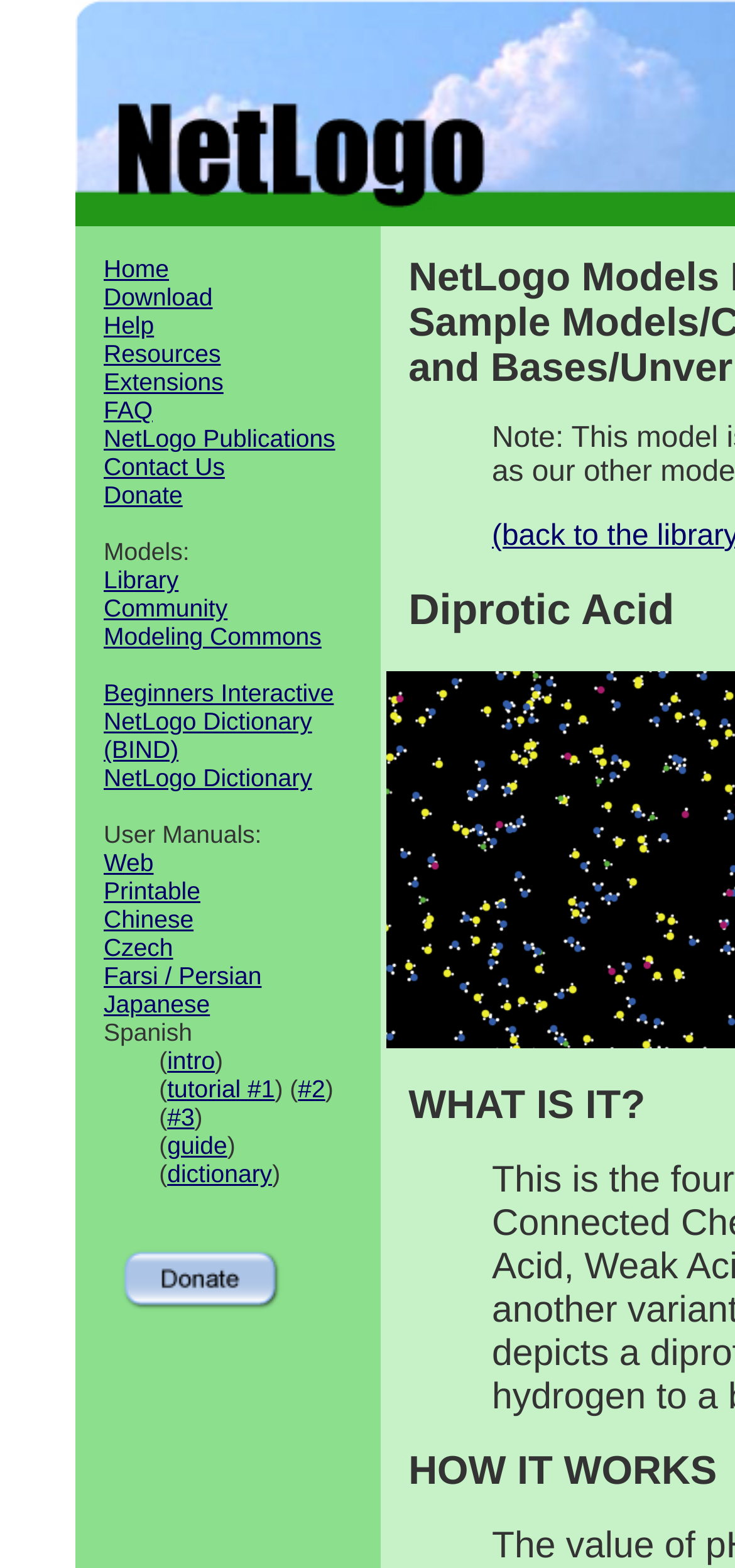Please reply to the following question with a single word or a short phrase:
How many links are there in the top navigation bar?

12